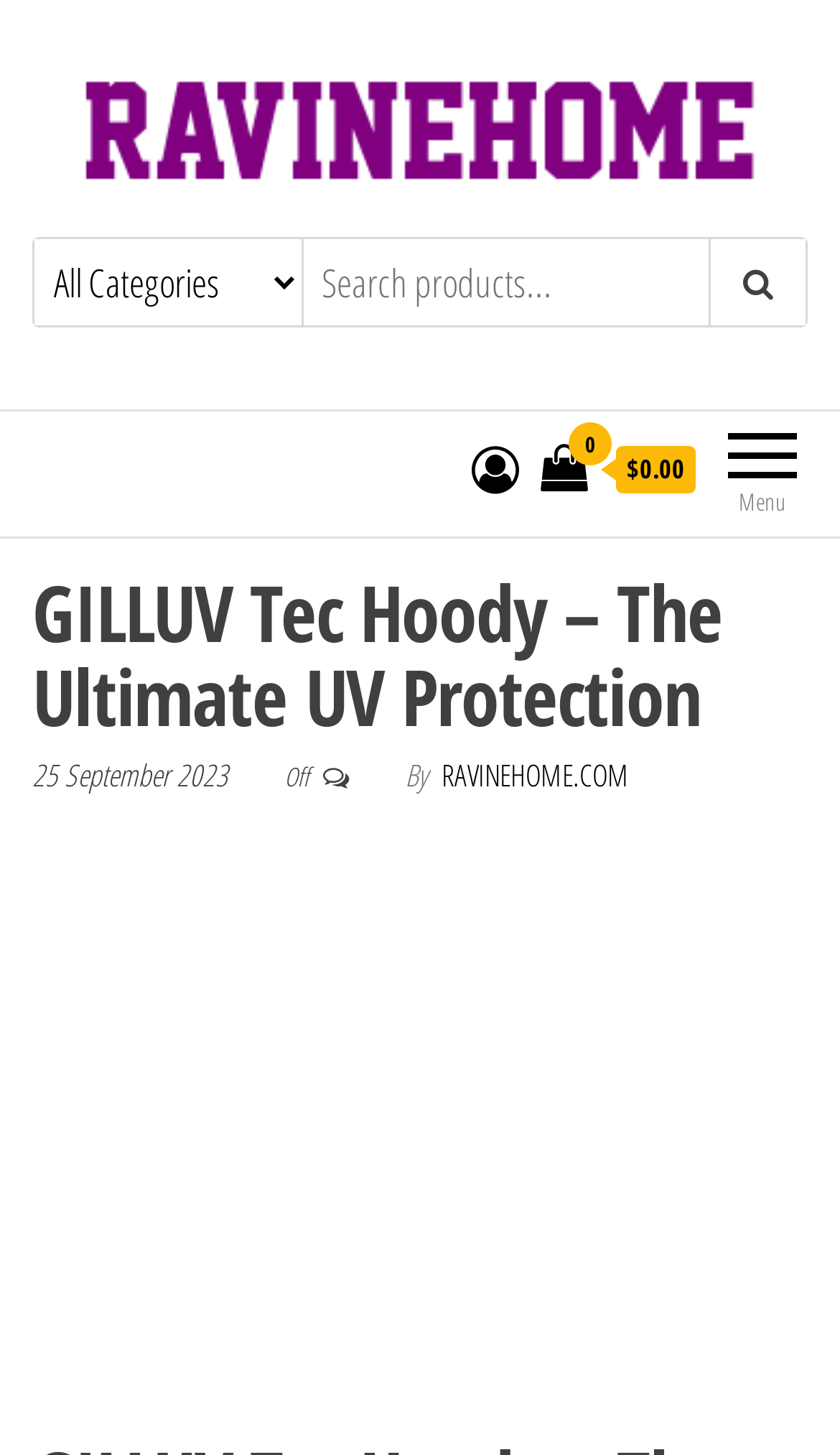Please respond to the question with a concise word or phrase:
What is the current status of the product?

Off